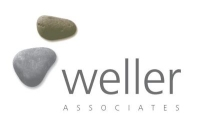What is the focus of Weller Associates' services?
Answer with a single word or short phrase according to what you see in the image.

Hypnotherapy and hypnosis